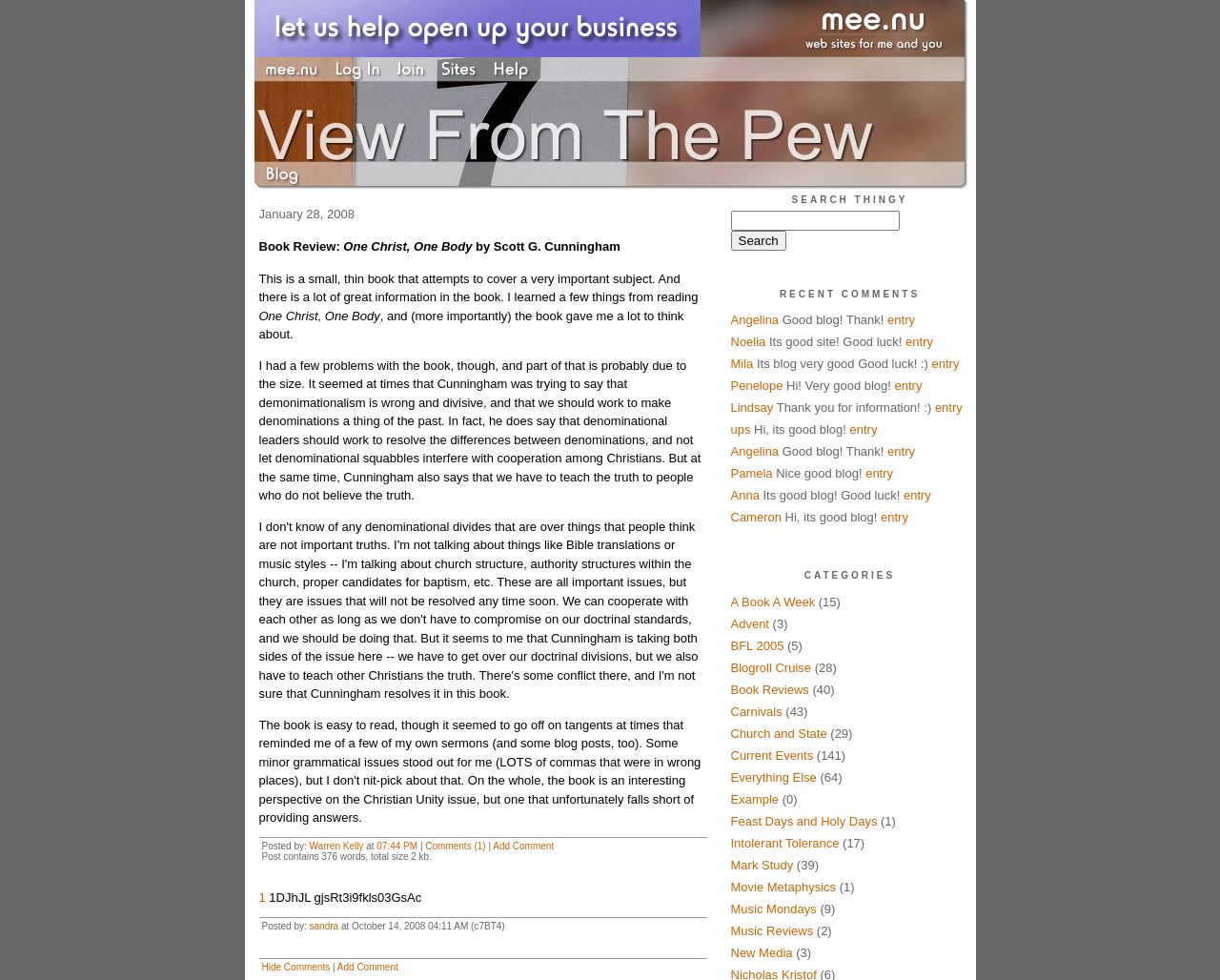Given the element description "Pamela", identify the bounding box of the corresponding UI element.

[0.599, 0.476, 0.633, 0.491]